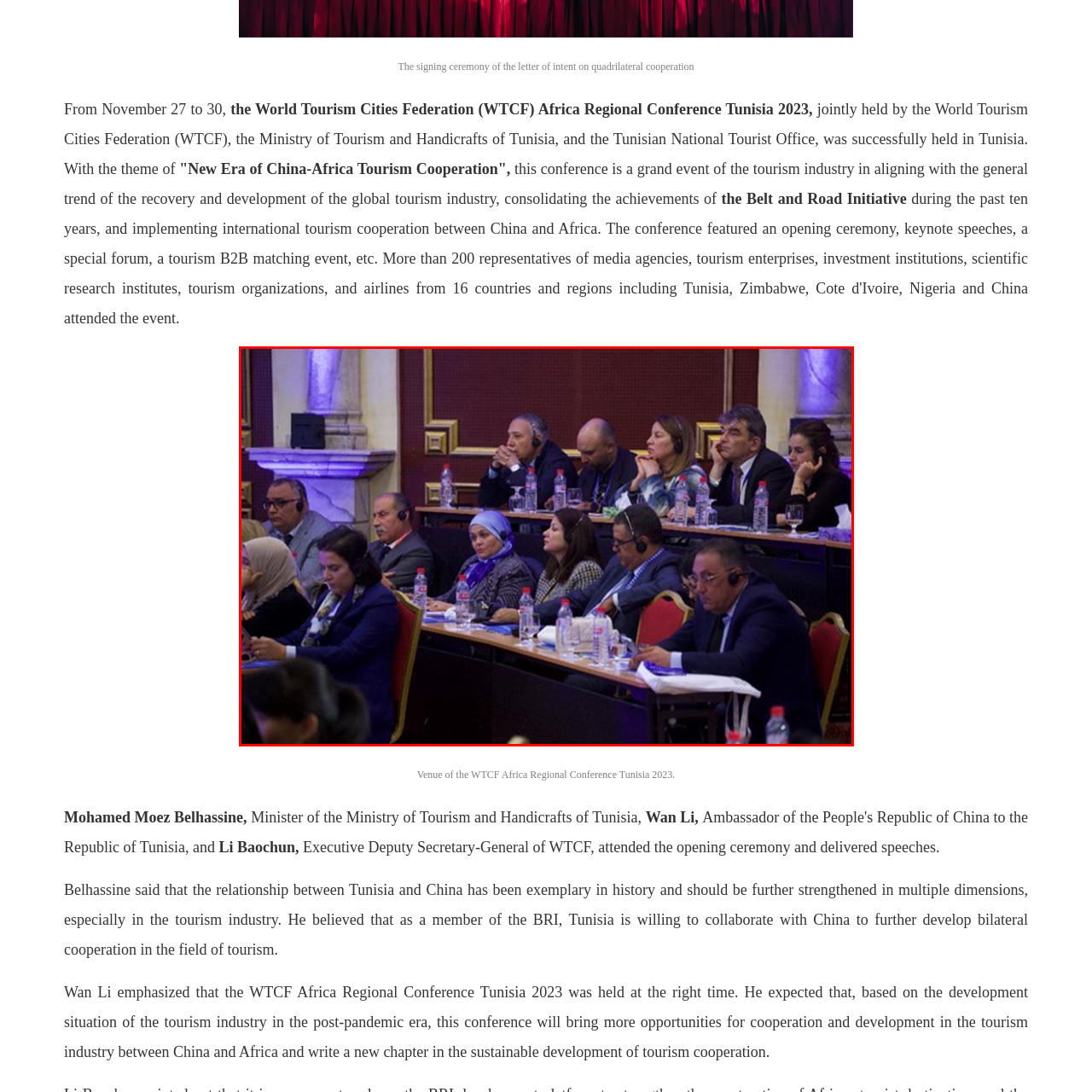What is the significance of the conference in the context of post-pandemic recovery?
Look at the image enclosed by the red bounding box and give a detailed answer using the visual information available in the image.

The caption highlights the conference as a platform for fostering cooperation in the tourism sector, particularly in the context of post-pandemic recovery and the Belt and Road Initiative, implying that the conference aims to promote collaboration and growth in the tourism industry as it recovers from the pandemic.